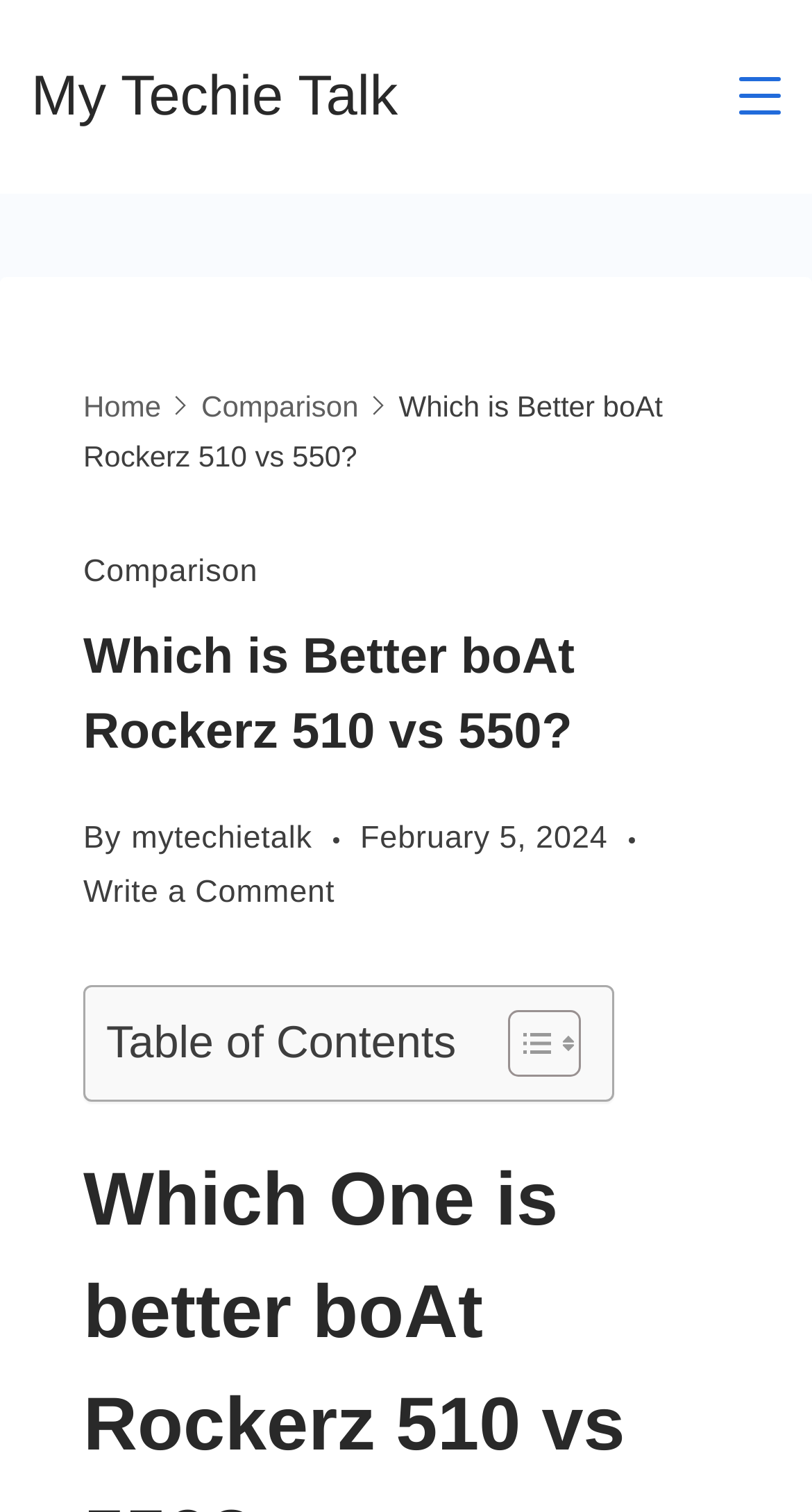What is the purpose of the 'Write a Comment' link?
Refer to the image and provide a one-word or short phrase answer.

To allow users to comment